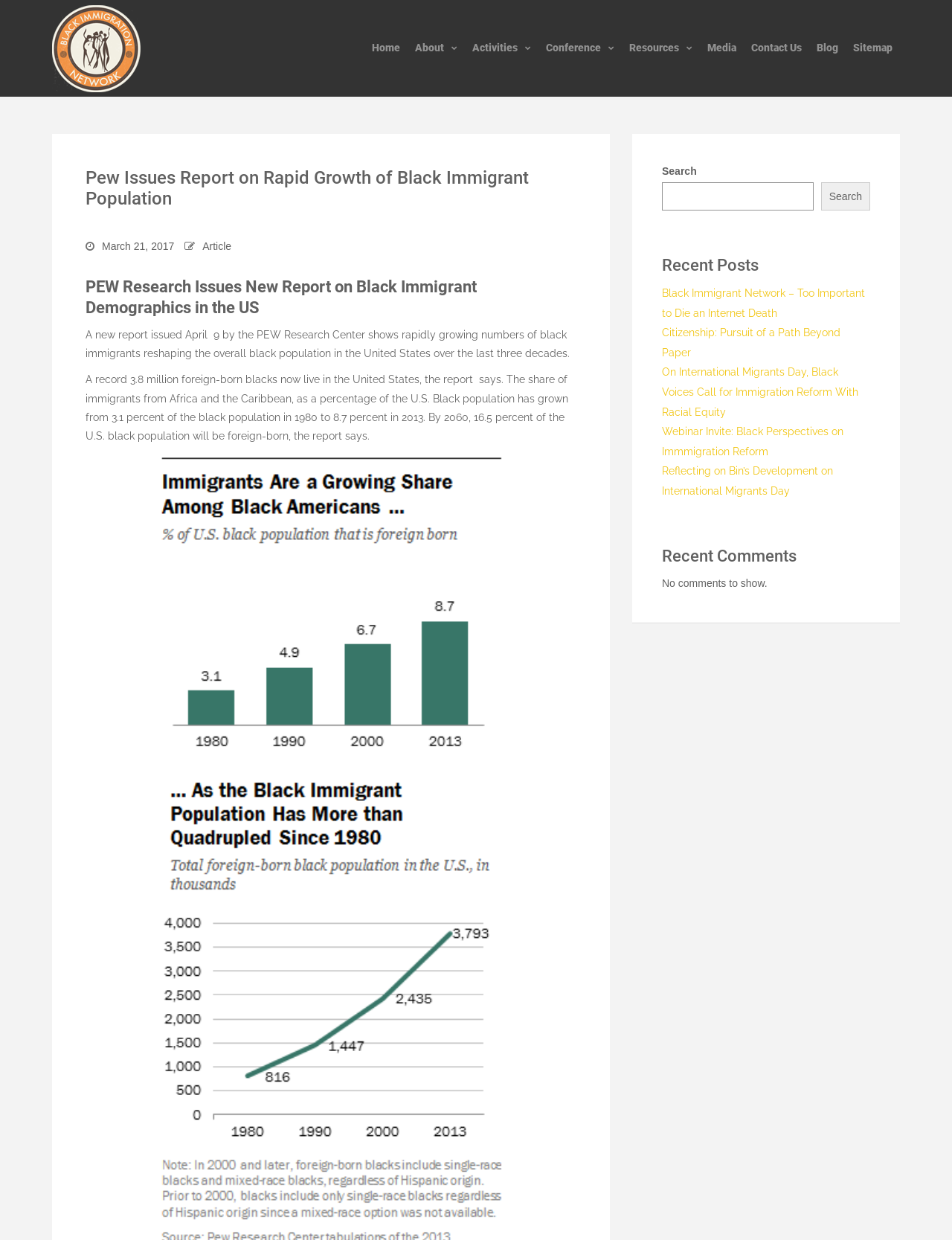Given the description of a UI element: "Media", identify the bounding box coordinates of the matching element in the webpage screenshot.

[0.735, 0.0, 0.781, 0.078]